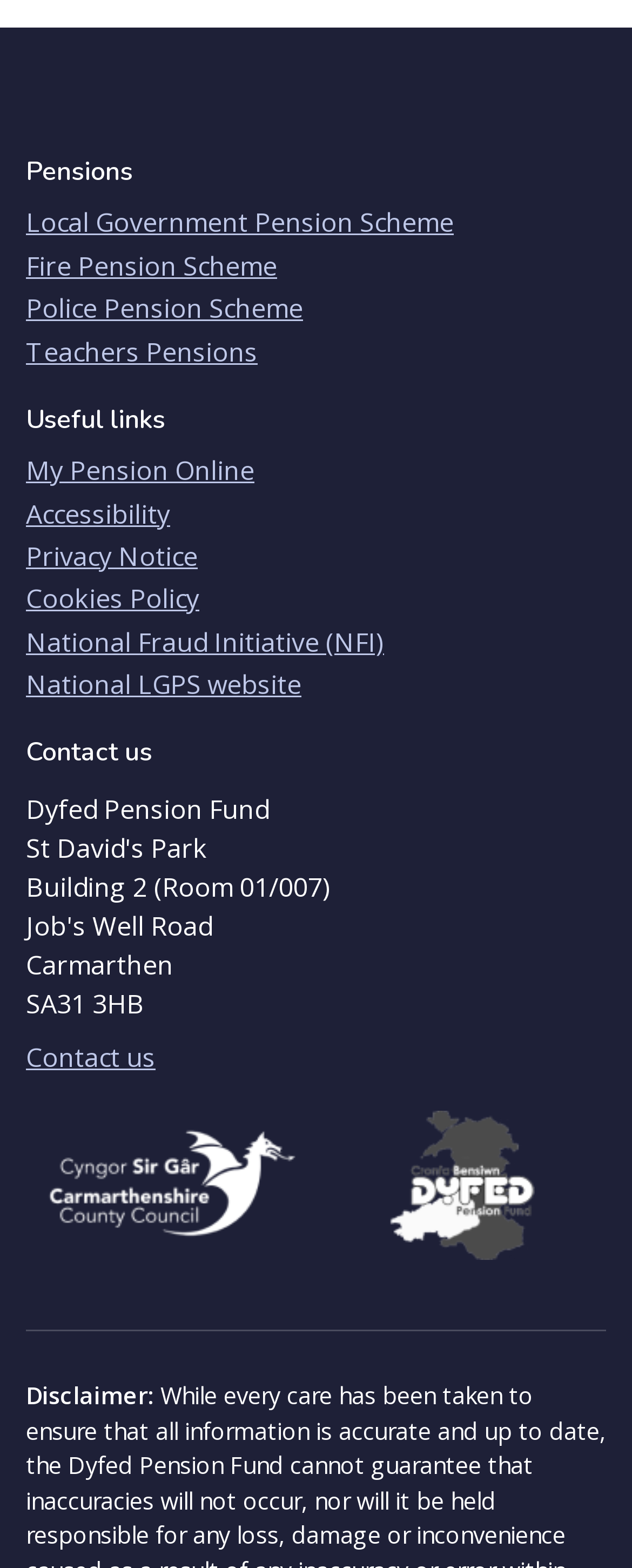How many pension schemes are listed?
Look at the image and provide a detailed response to the question.

I counted the number of links under the 'Pensions' heading, which are 'Local Government Pension Scheme', 'Fire Pension Scheme', and 'Police Pension Scheme', so there are 3 pension schemes listed.